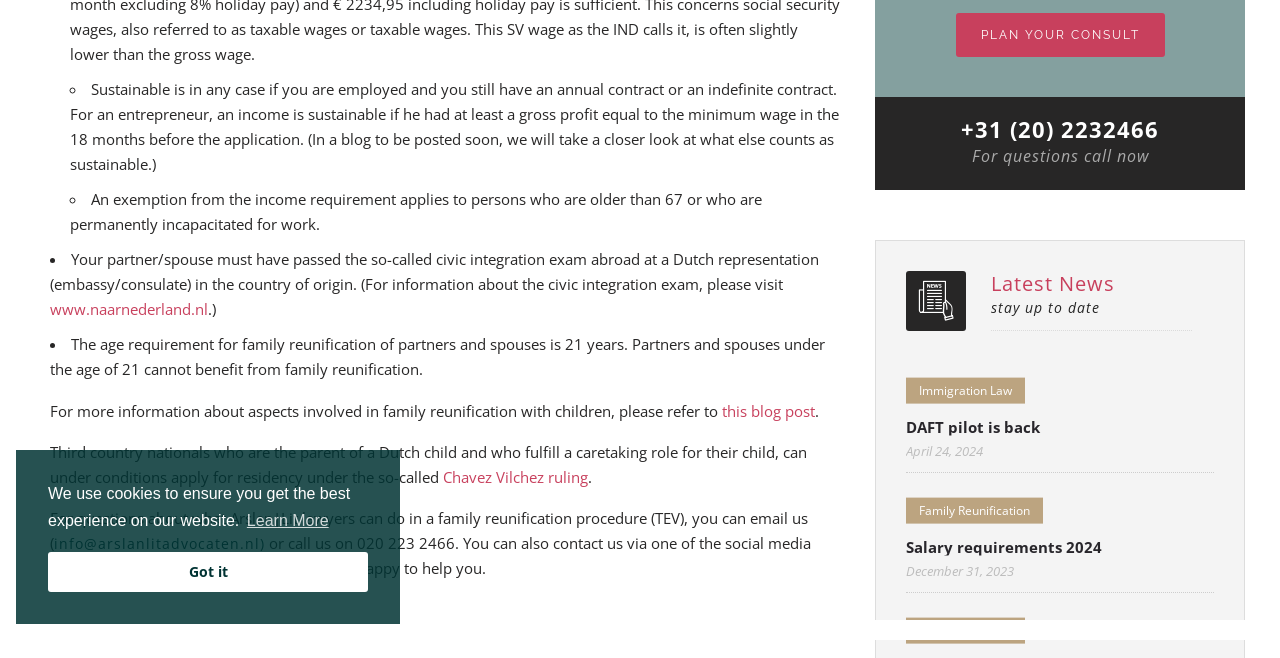Please specify the bounding box coordinates in the format (top-left x, top-left y, bottom-right x, bottom-right y), with values ranging from 0 to 1. Identify the bounding box for the UI component described as follows: parent_node: +31 (20) 2232466 title="Contact"

[0.684, 0.147, 0.973, 0.289]